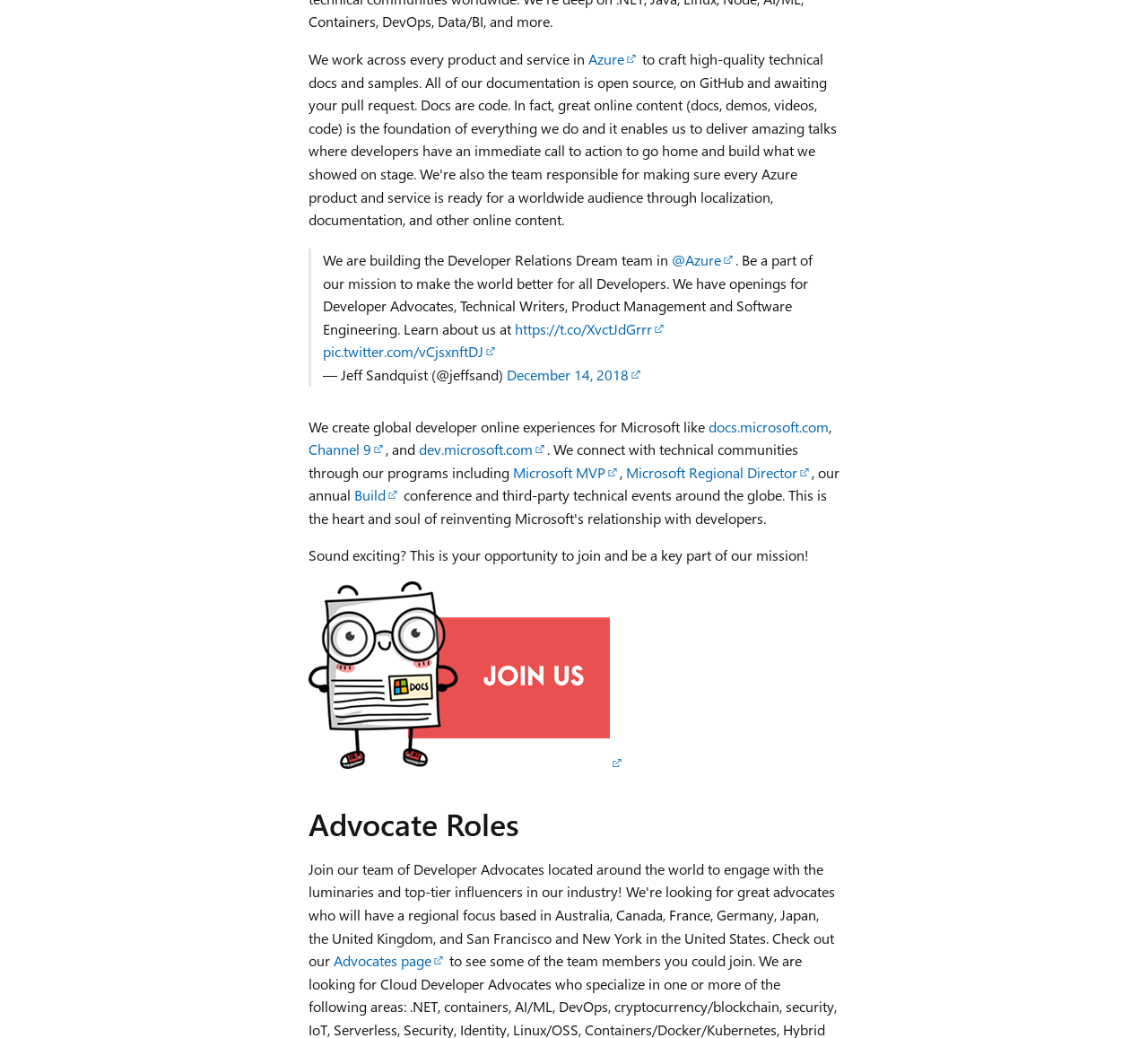Pinpoint the bounding box coordinates for the area that should be clicked to perform the following instruction: "share a link to this post".

None